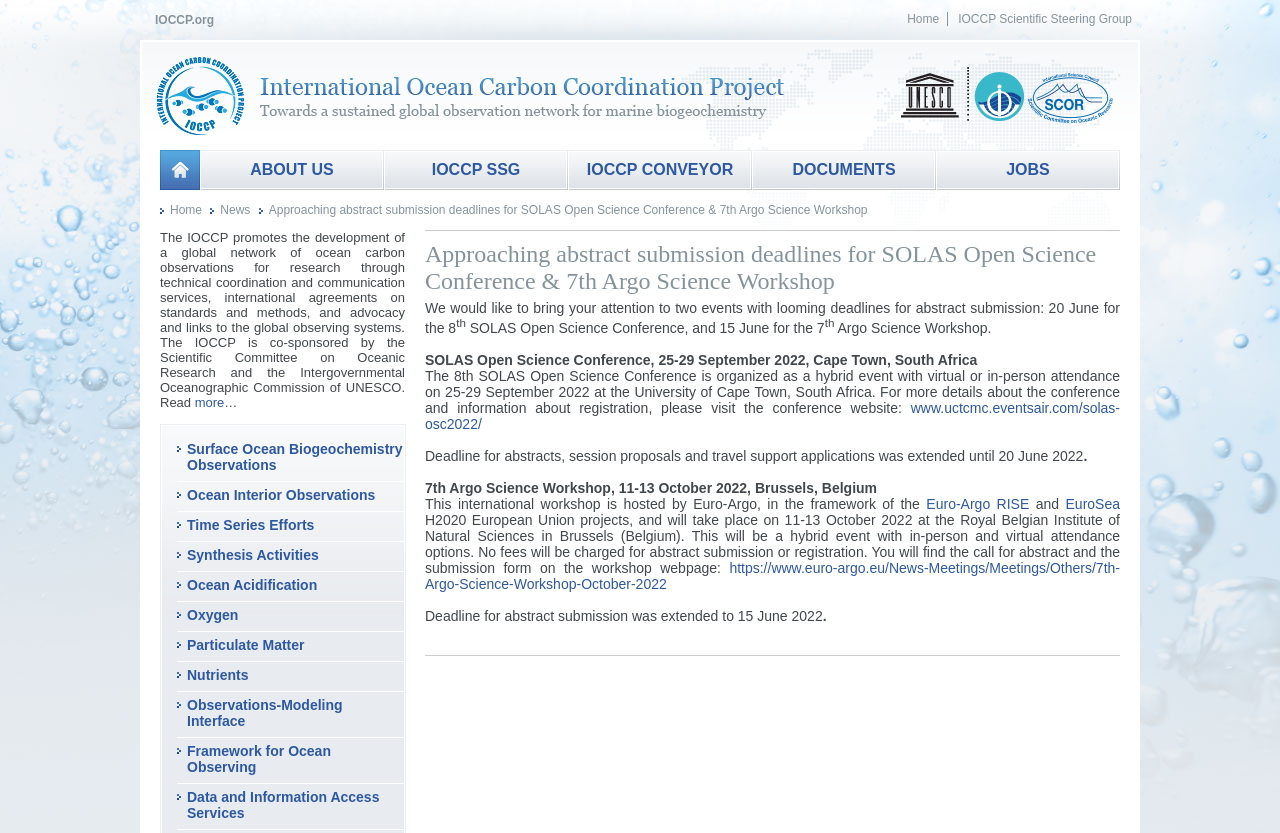Determine the bounding box coordinates of the clickable region to execute the instruction: "Click on the HOME link". The coordinates should be four float numbers between 0 and 1, denoted as [left, top, right, bottom].

None